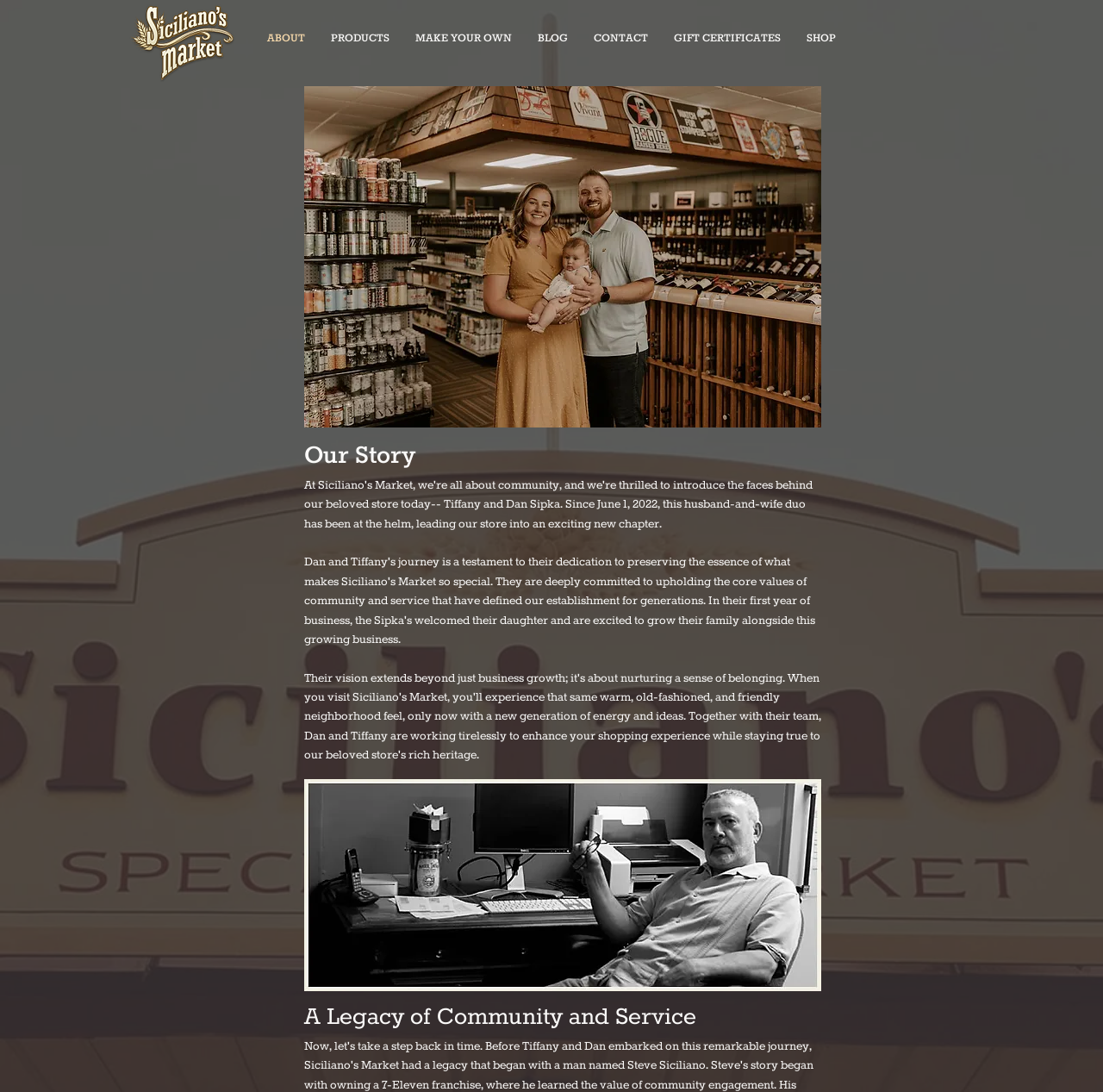Look at the image and write a detailed answer to the question: 
What is the name of the market?

I inferred this answer by looking at the root element 'About Us | Siciliano's Market | Grand Rapids' and the logo image 'logo.png' which suggests that the market's name is Siciliano's Market.